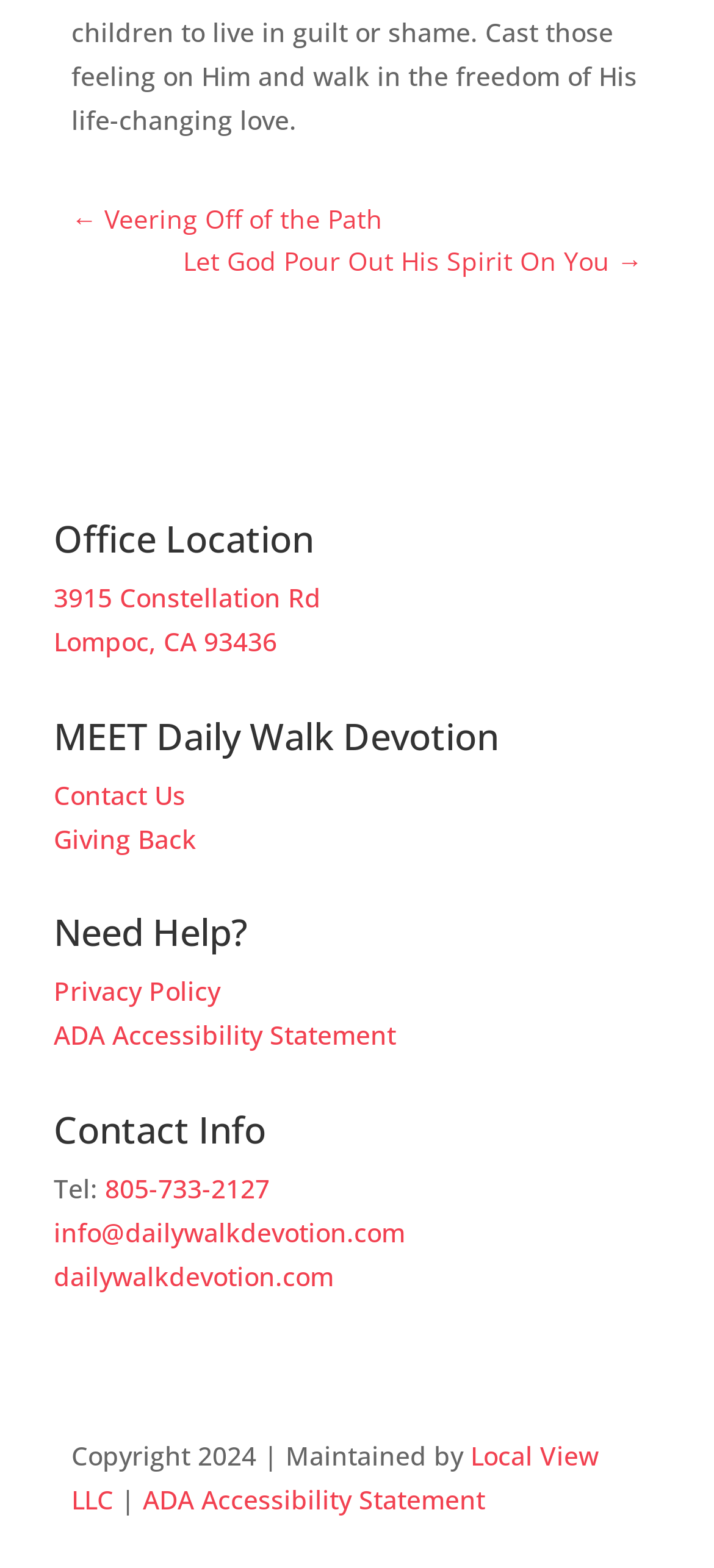Based on the image, provide a detailed and complete answer to the question: 
What is the phone number to contact?

I found the phone number by looking at the 'Contact Info' heading and the link underneath it, which provides the phone number '805-733-2127'.